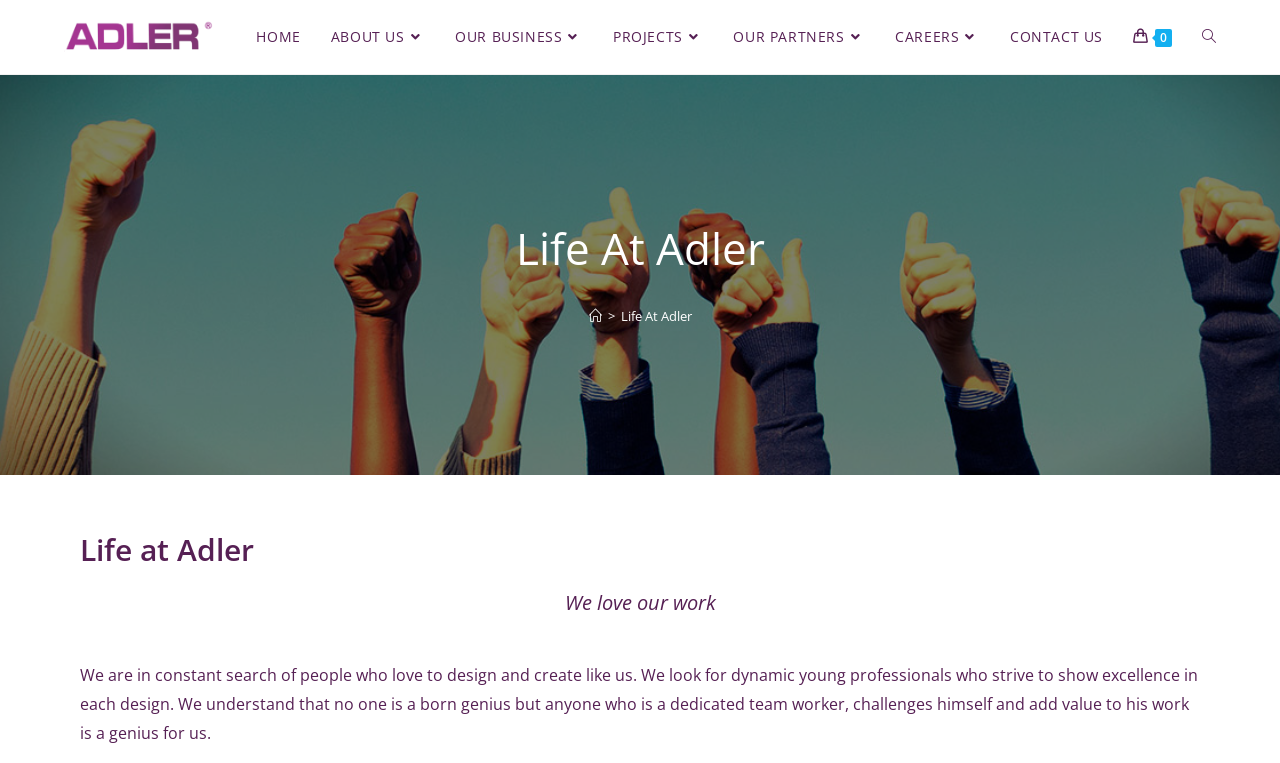What is the text of the webpage's headline?

Life At Adler